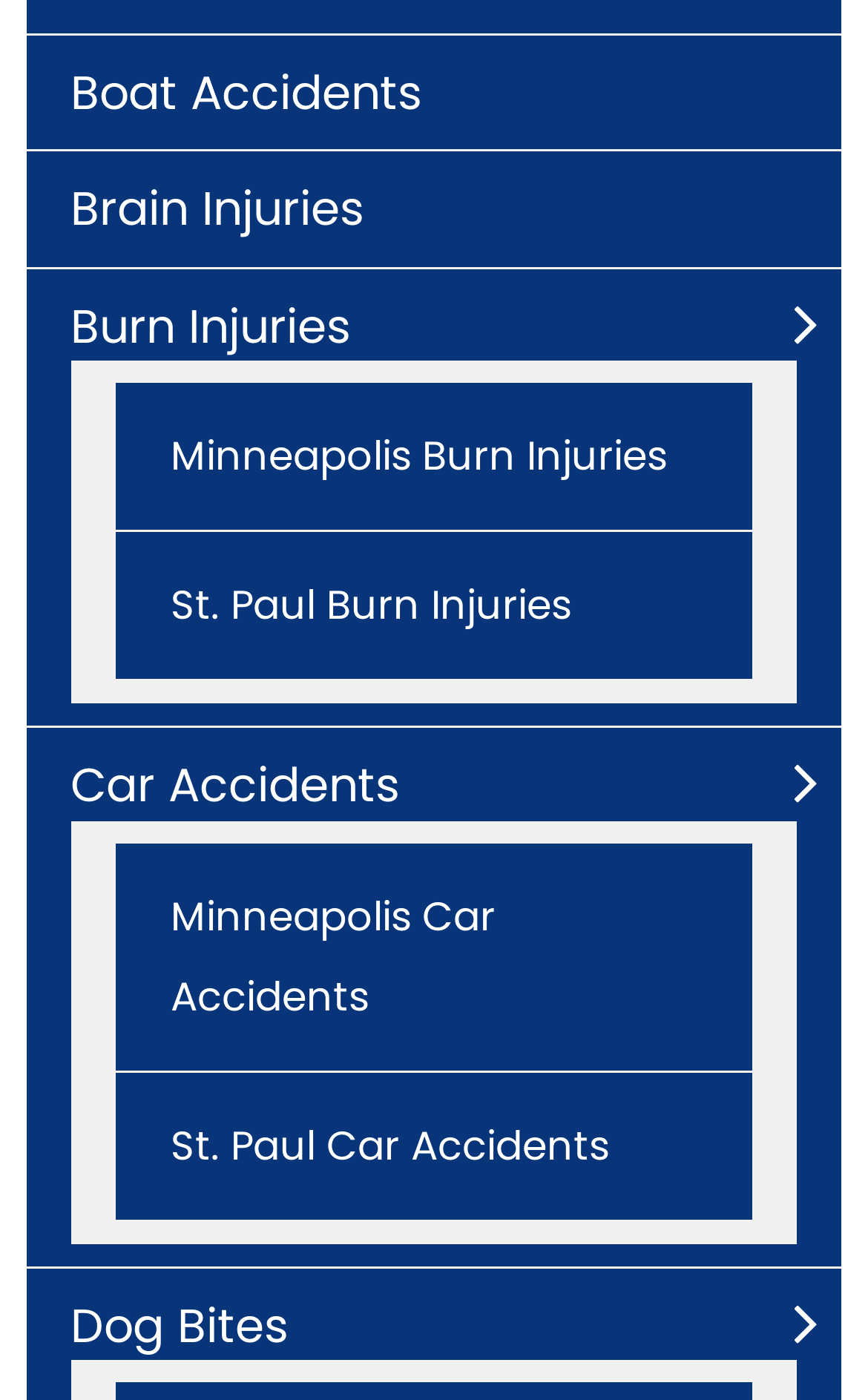Determine the bounding box coordinates of the target area to click to execute the following instruction: "Click on Boat Accidents."

[0.081, 0.041, 0.486, 0.091]